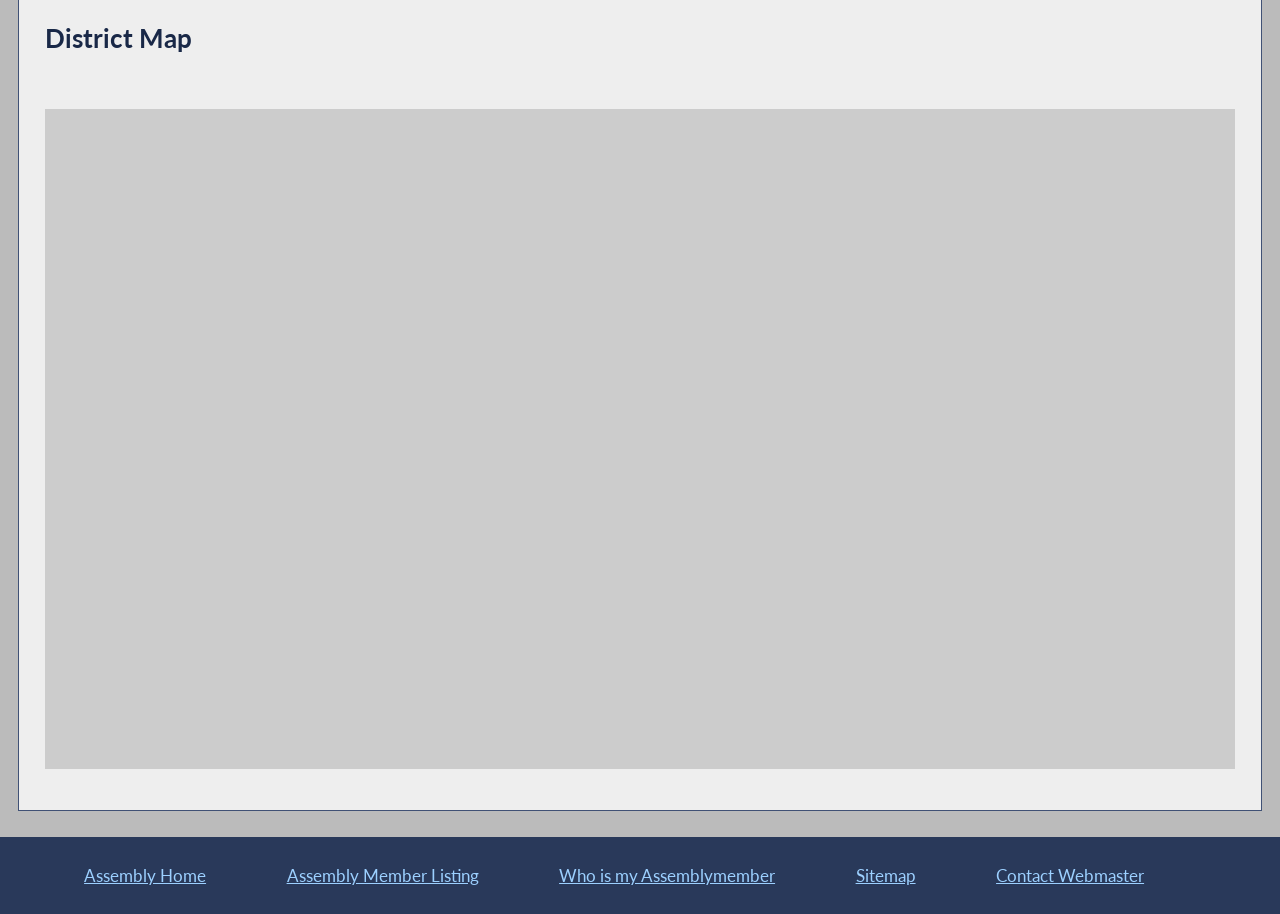Reply to the question with a single word or phrase:
What is Speaker Heastie's role in New York City?

Legislative career